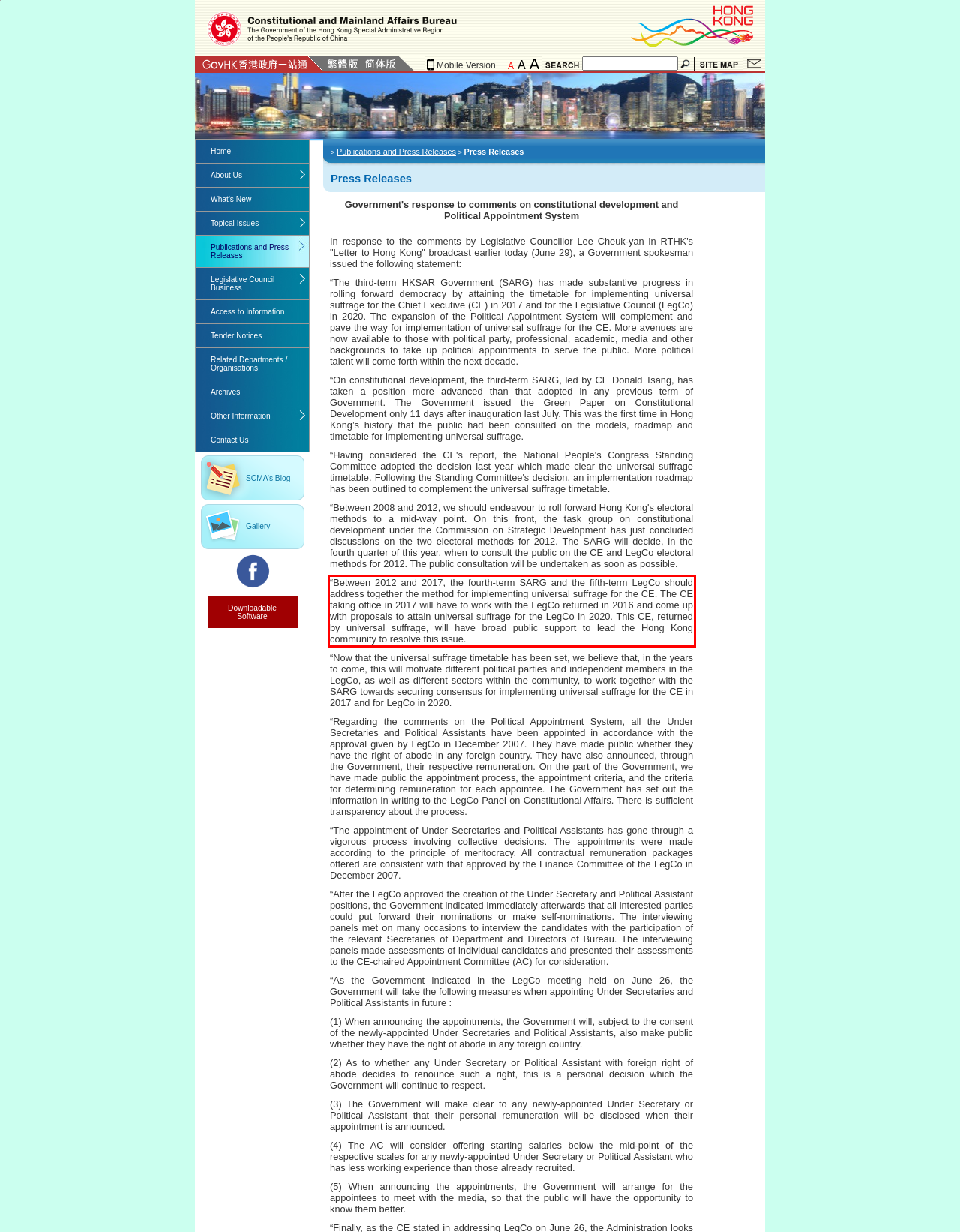Given a webpage screenshot, locate the red bounding box and extract the text content found inside it.

“Between 2012 and 2017, the fourth-term SARG and the fifth-term LegCo should address together the method for implementing universal suffrage for the CE. The CE taking office in 2017 will have to work with the LegCo returned in 2016 and come up with proposals to attain universal suffrage for the LegCo in 2020. This CE, returned by universal suffrage, will have broad public support to lead the Hong Kong community to resolve this issue.